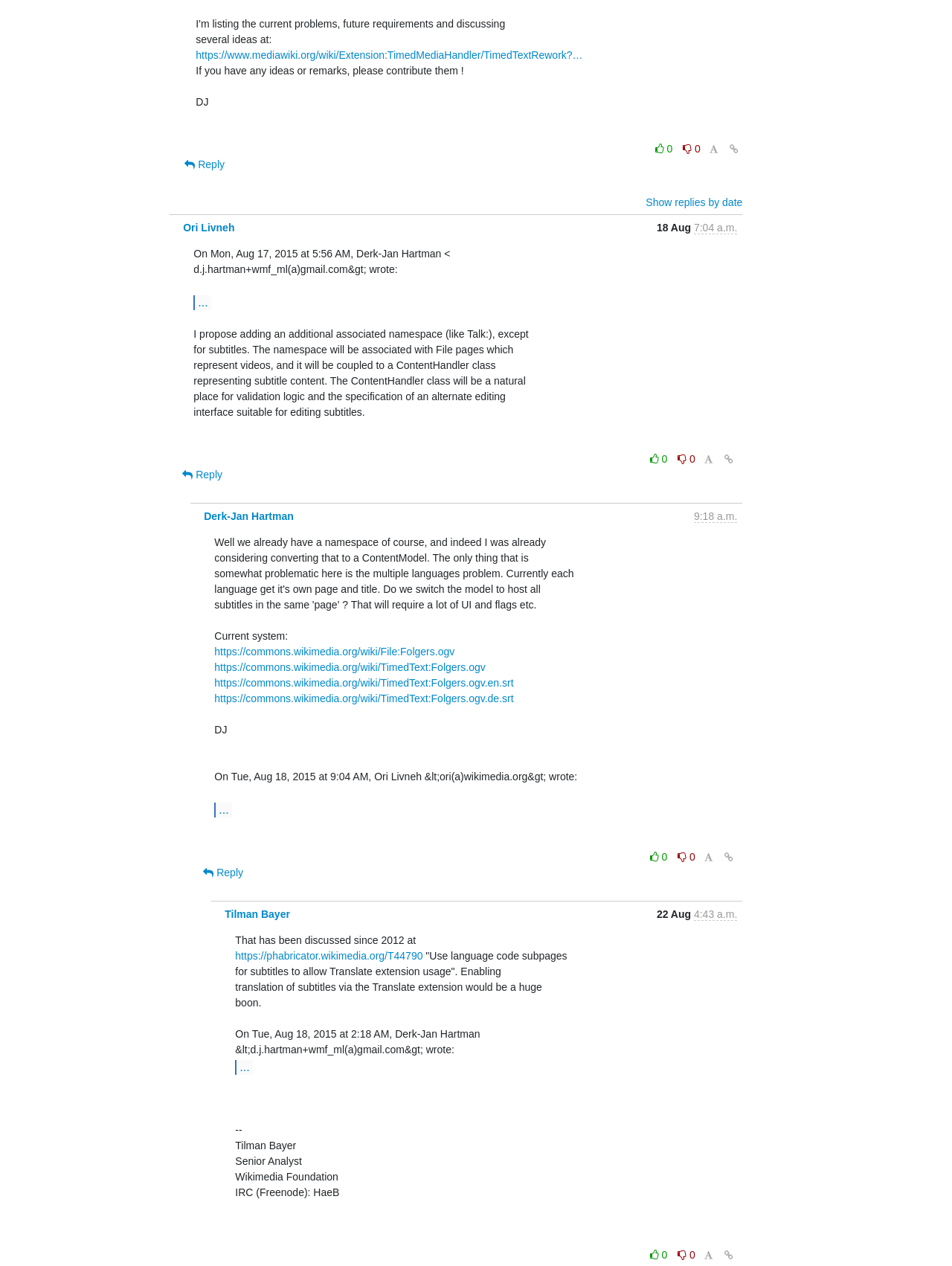Identify the bounding box of the HTML element described as: "title="Permalink for this message"".

[0.757, 0.356, 0.774, 0.37]